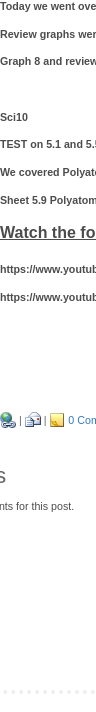Explain in detail what you see in the image.

The image captures a portion of a digital communication regarding classroom activities and assignments for a science class (Sci10). The text outlines the learning topics and tasks completed in class, including a focus on velocity-time graphs, references to specific review materials, and upcoming tests. It mentions the coverage of Polyatomic Ions and specifies that a practice sheet is due soon. Additionally, links to two YouTube videos are provided for further student review. At the bottom, there are icons representing options to share the post, indicating the functionality for readers to engage with the content further, such as by emailing it or linking to comments.